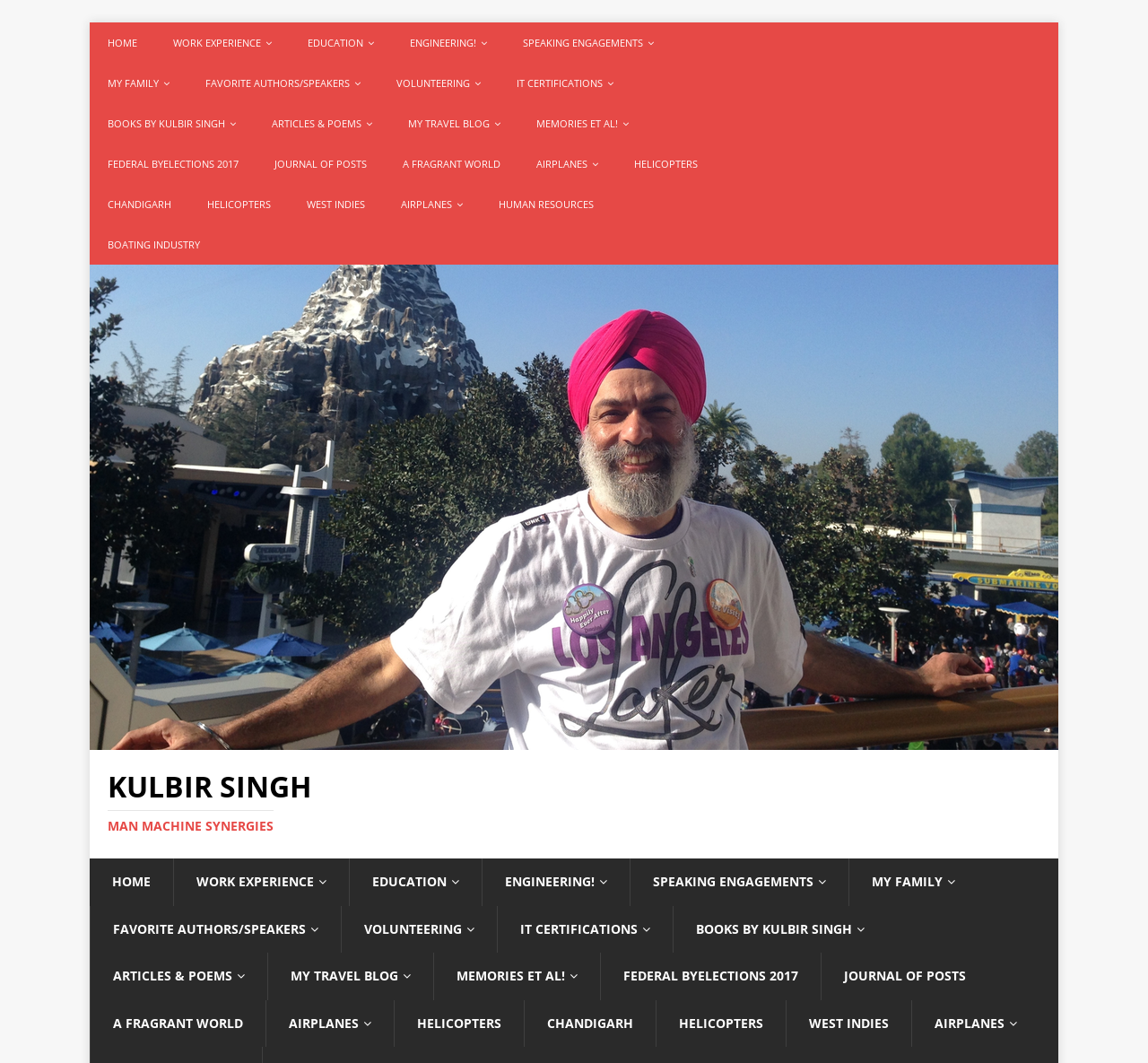Reply to the question below using a single word or brief phrase:
What is the topic of the link 'ENGINEERING!'?

Engineering